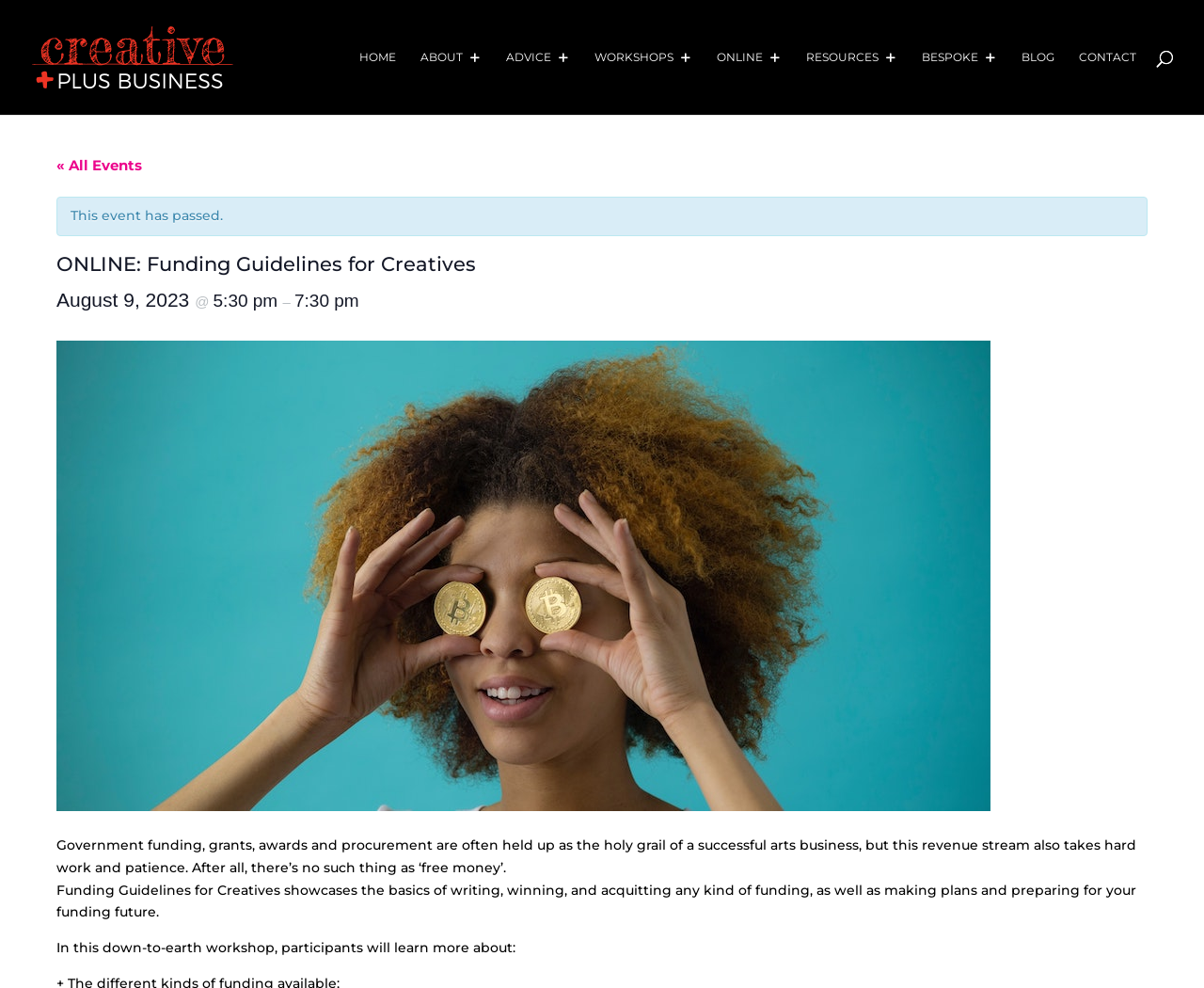What is the purpose of the workshop?
Answer the question in as much detail as possible.

The purpose of the workshop can be inferred from the text 'Funding Guidelines for Creatives showcases the basics of writing, winning, and acquitting any kind of funding, as well as making plans and preparing for your funding future.' which is located below the date and time of the event.